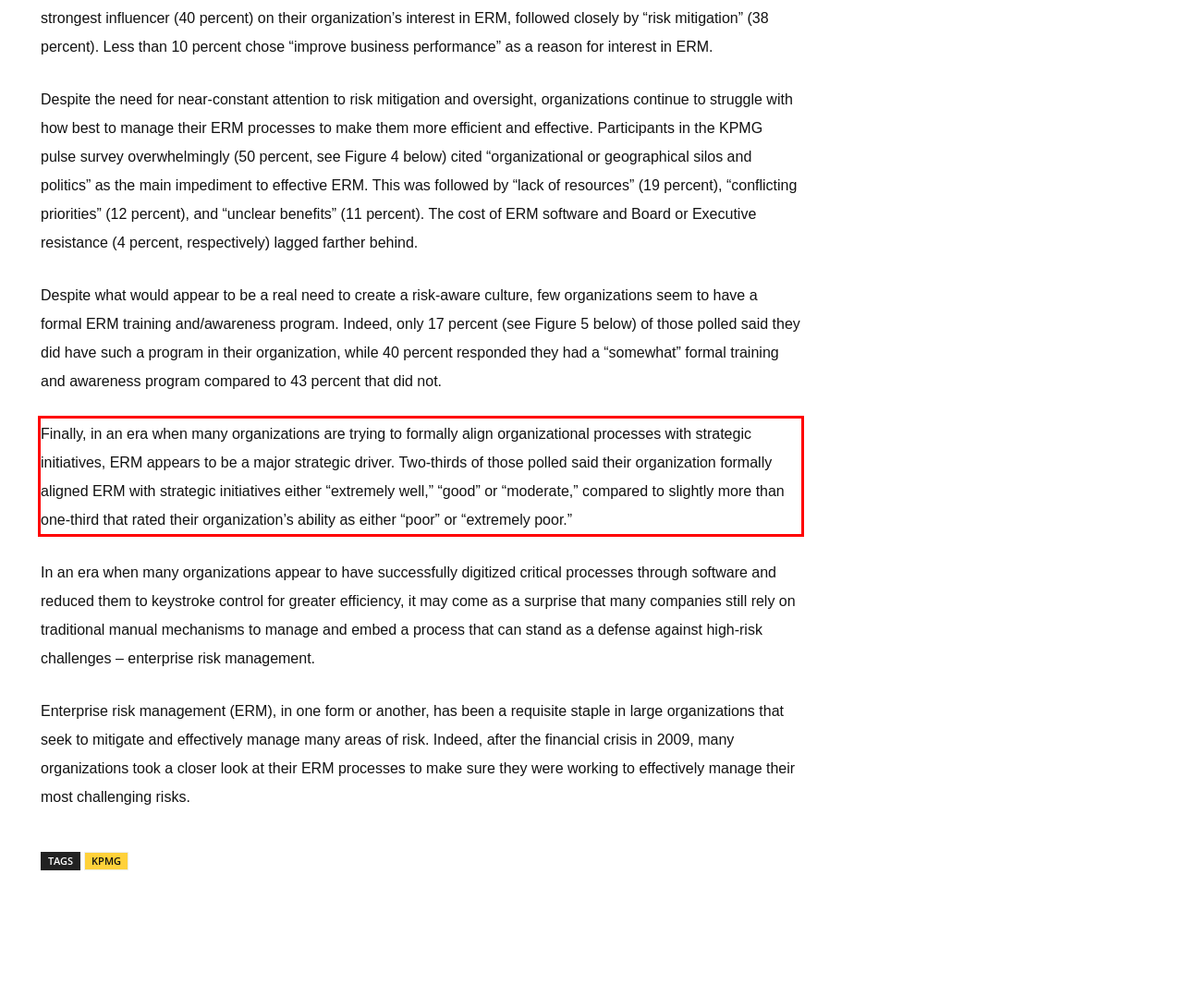Analyze the screenshot of the webpage that features a red bounding box and recognize the text content enclosed within this red bounding box.

Finally, in an era when many organizations are trying to formally align organizational processes with strategic initiatives, ERM appears to be a major strategic driver. Two-thirds of those polled said their organization formally aligned ERM with strategic initiatives either “extremely well,” “good” or “moderate,” compared to slightly more than one-third that rated their organization’s ability as either “poor” or “extremely poor.”